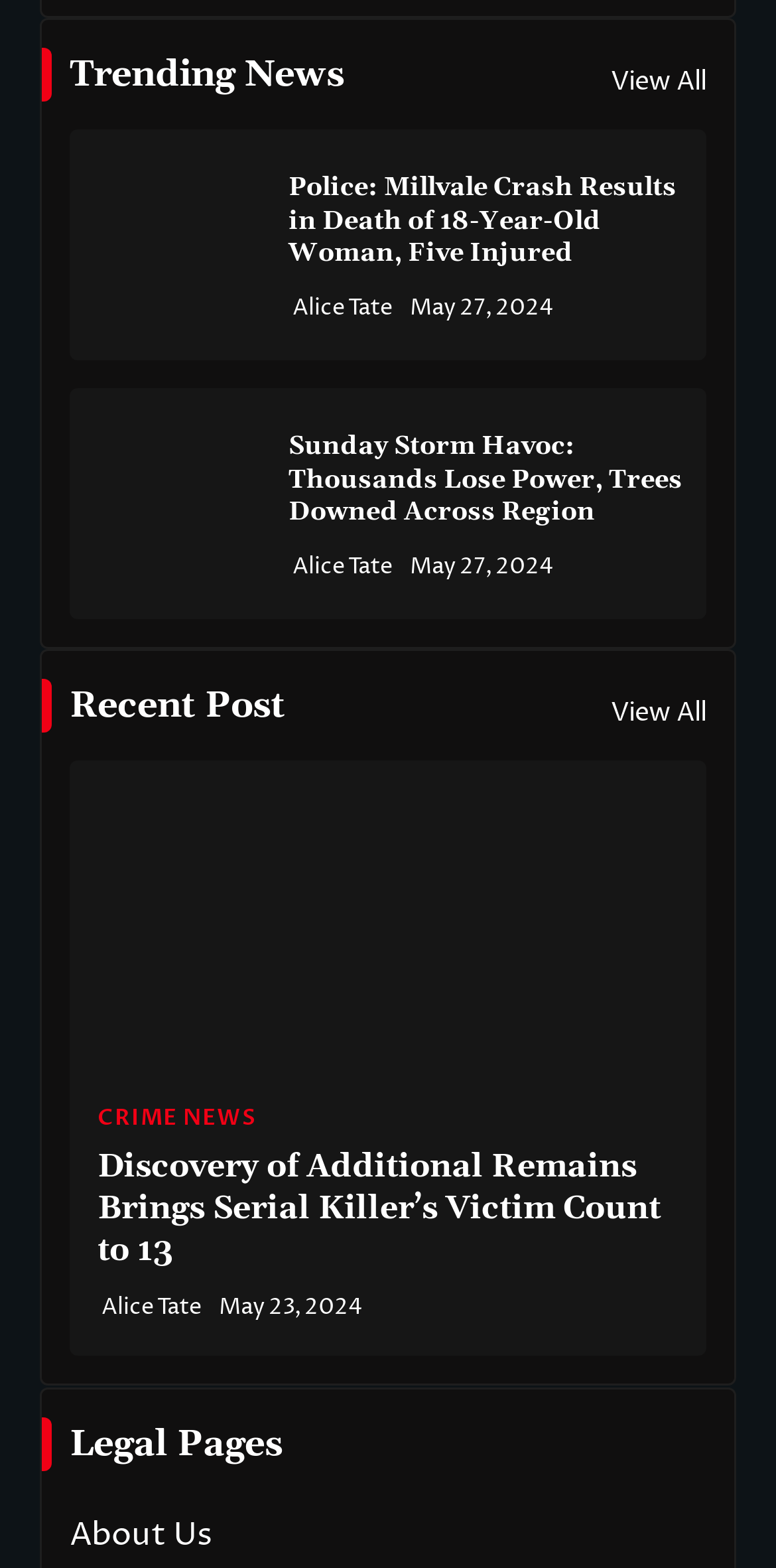Identify the coordinates of the bounding box for the element that must be clicked to accomplish the instruction: "Learn about crime news".

[0.126, 0.706, 0.362, 0.72]